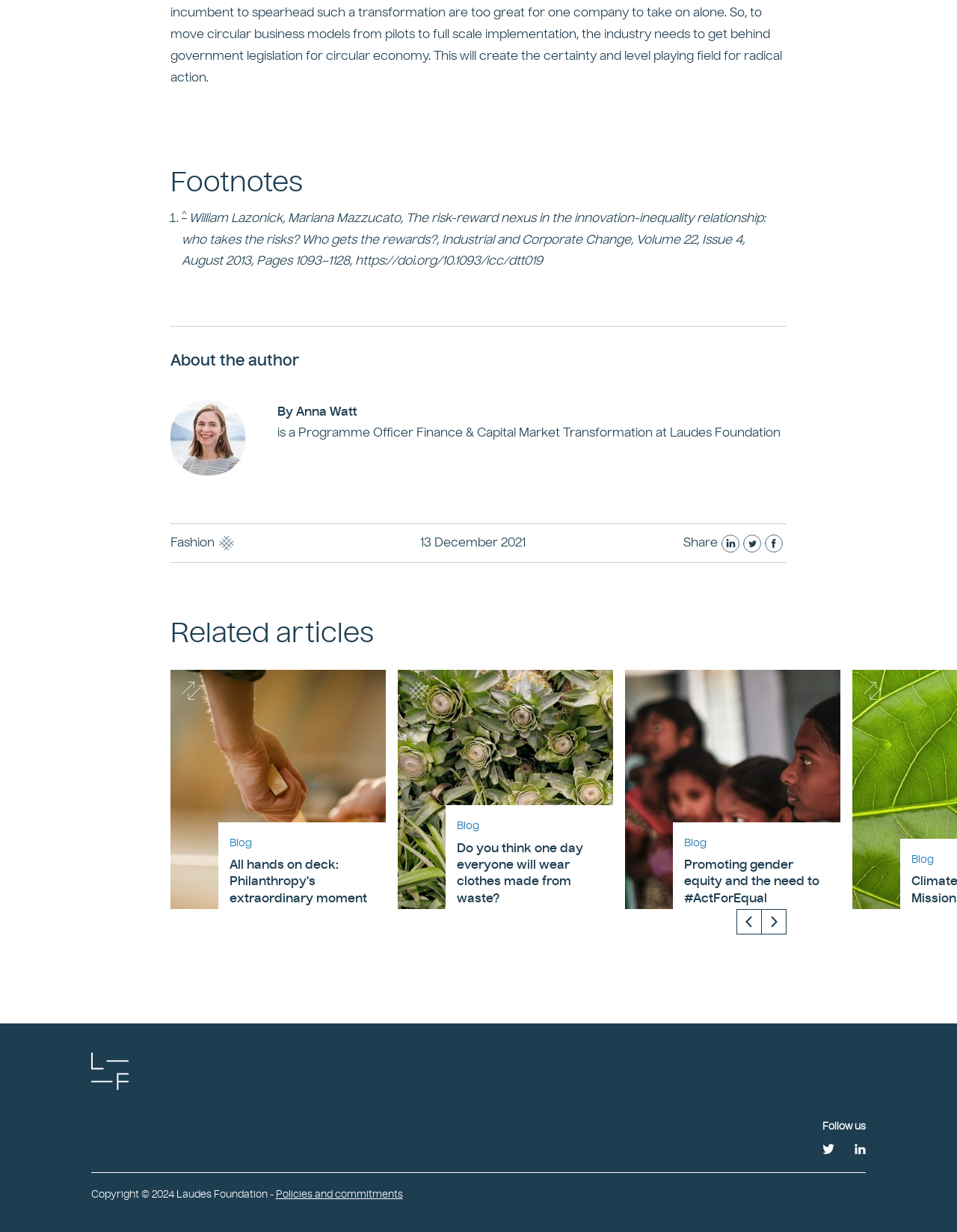What is the category of the article?
Answer the question in a detailed and comprehensive manner.

I found the category by looking at the text 'Fashion' above the image and the time '13 December 2021'.